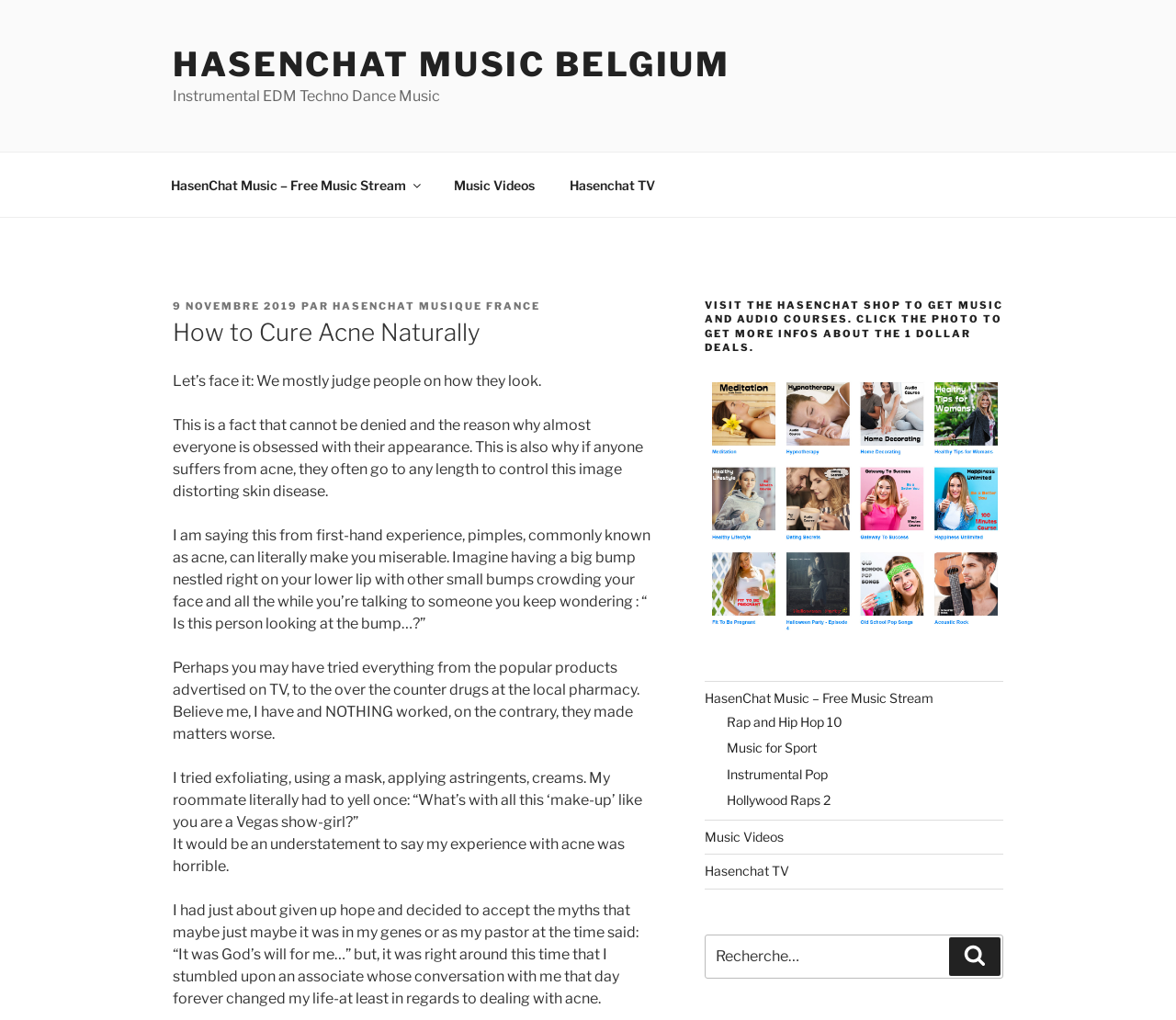What is the name of the music platform mentioned?
Relying on the image, give a concise answer in one word or a brief phrase.

HasenChat Music